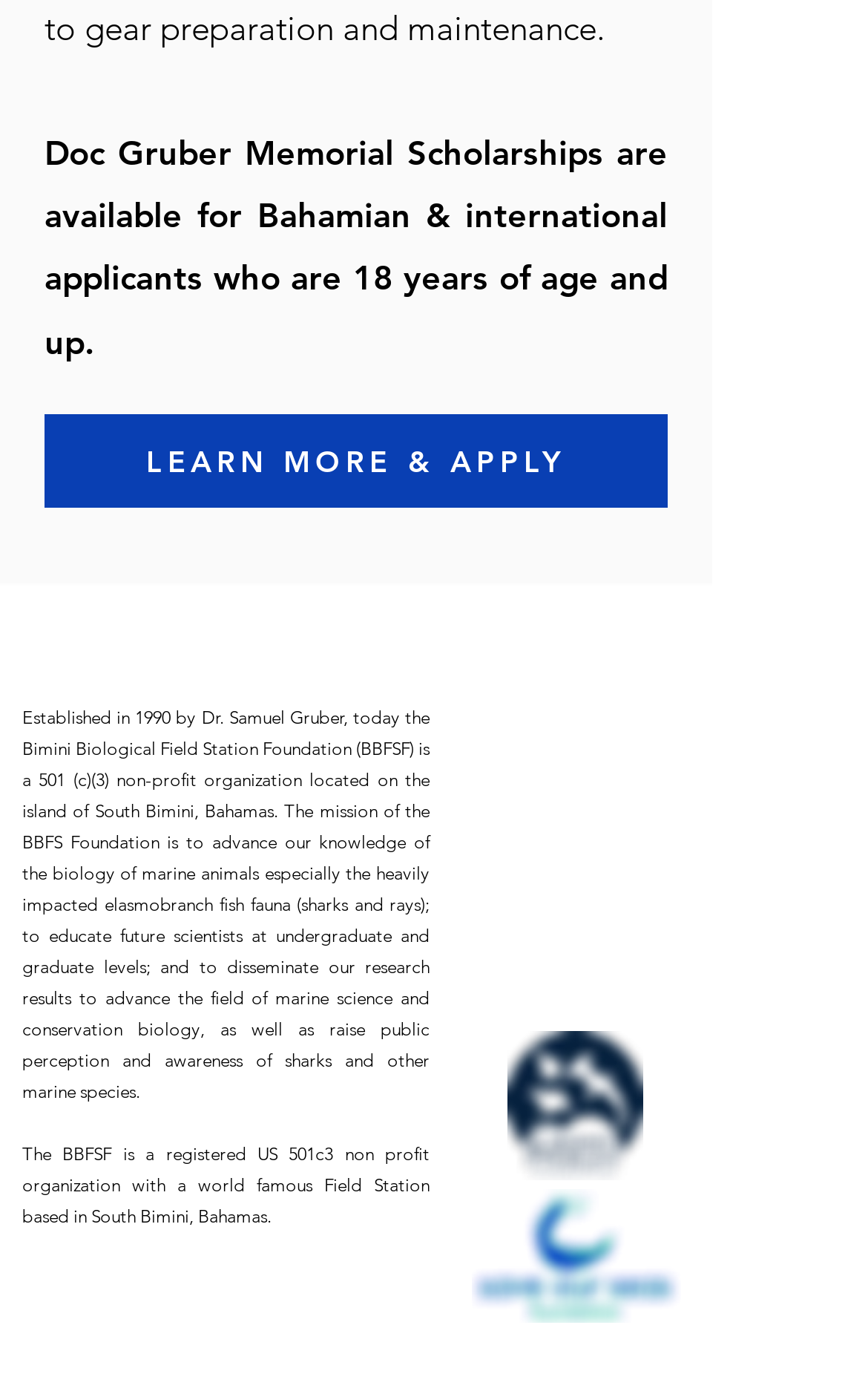Using the format (top-left x, top-left y, bottom-right x, bottom-right y), and given the element description, identify the bounding box coordinates within the screenshot: aria-label="Bimini Shark Lab Youtube"

[0.356, 0.903, 0.441, 0.956]